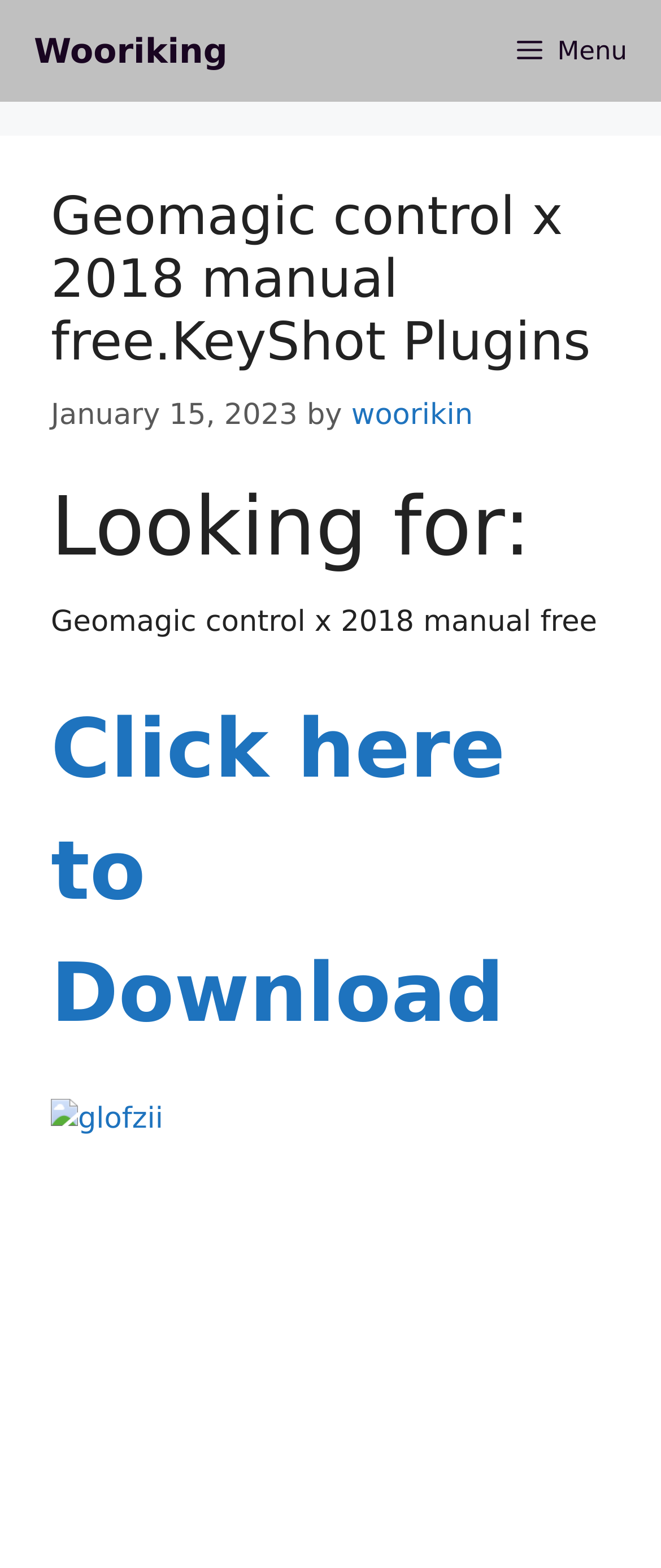Given the element description "Wooriking" in the screenshot, predict the bounding box coordinates of that UI element.

[0.051, 0.0, 0.344, 0.065]